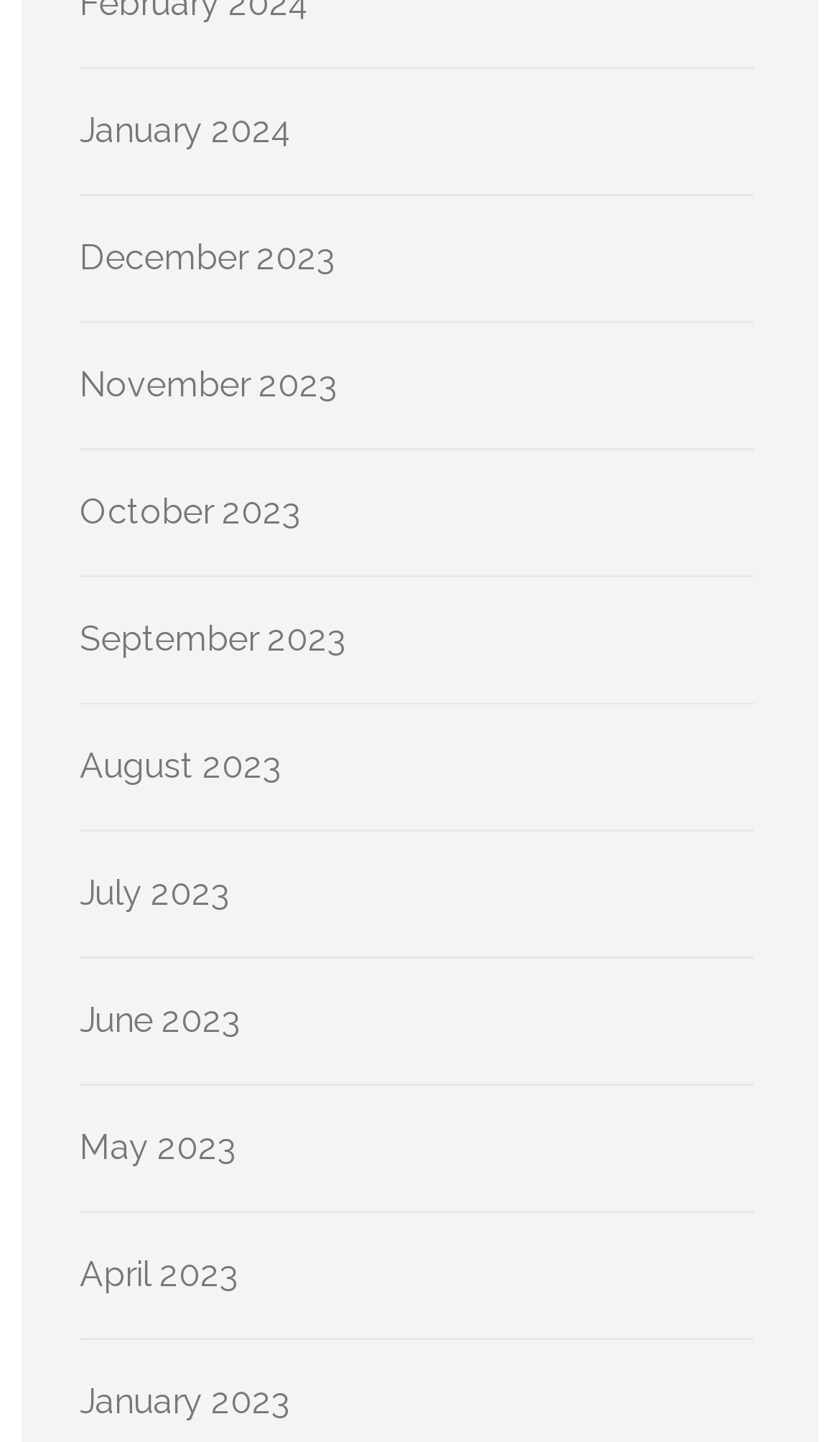Locate the bounding box coordinates of the element that should be clicked to execute the following instruction: "Access October 2023".

[0.095, 0.341, 0.359, 0.369]